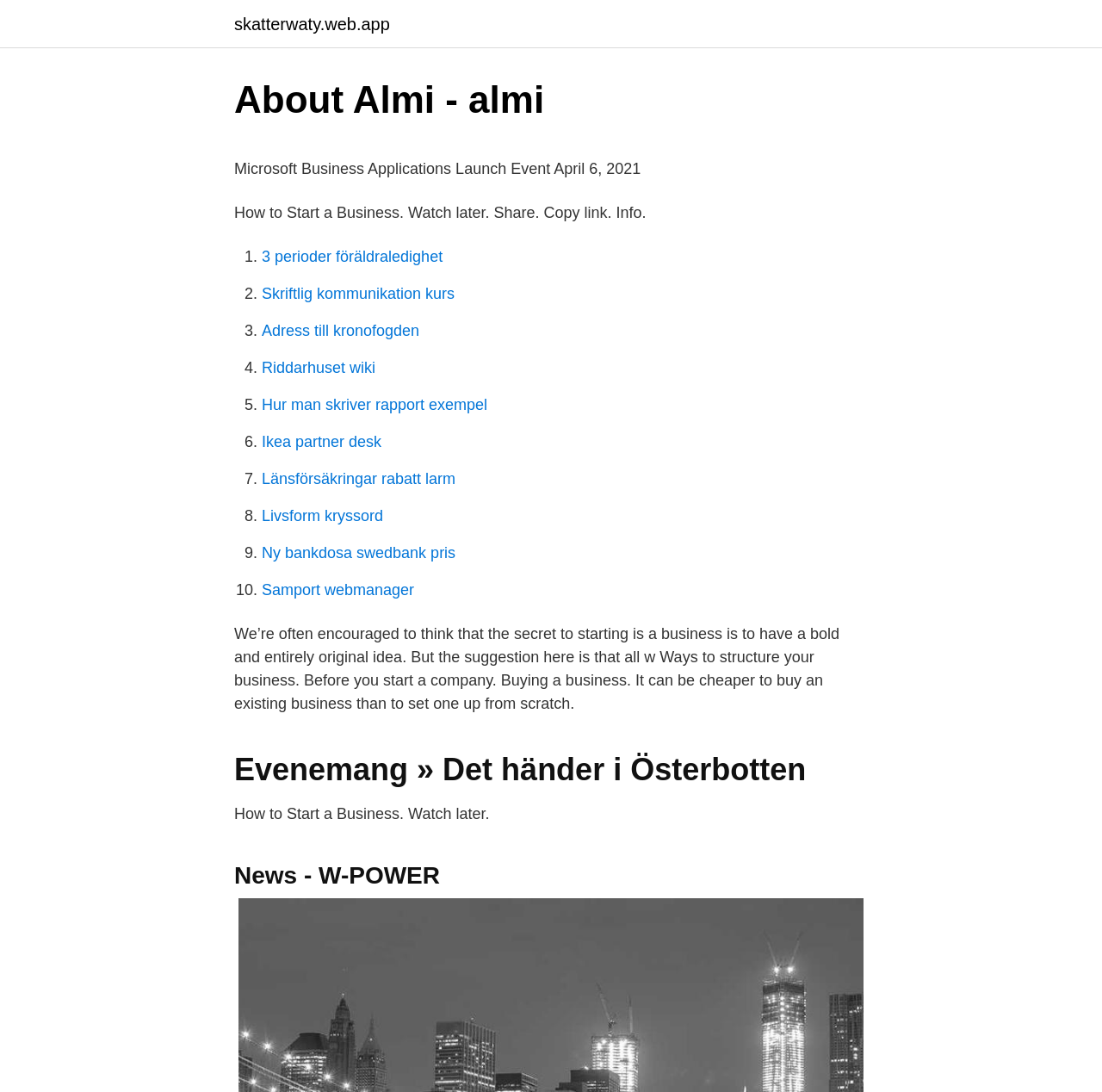Specify the bounding box coordinates of the area that needs to be clicked to achieve the following instruction: "Watch the video on How to Start a Business".

[0.212, 0.187, 0.586, 0.203]